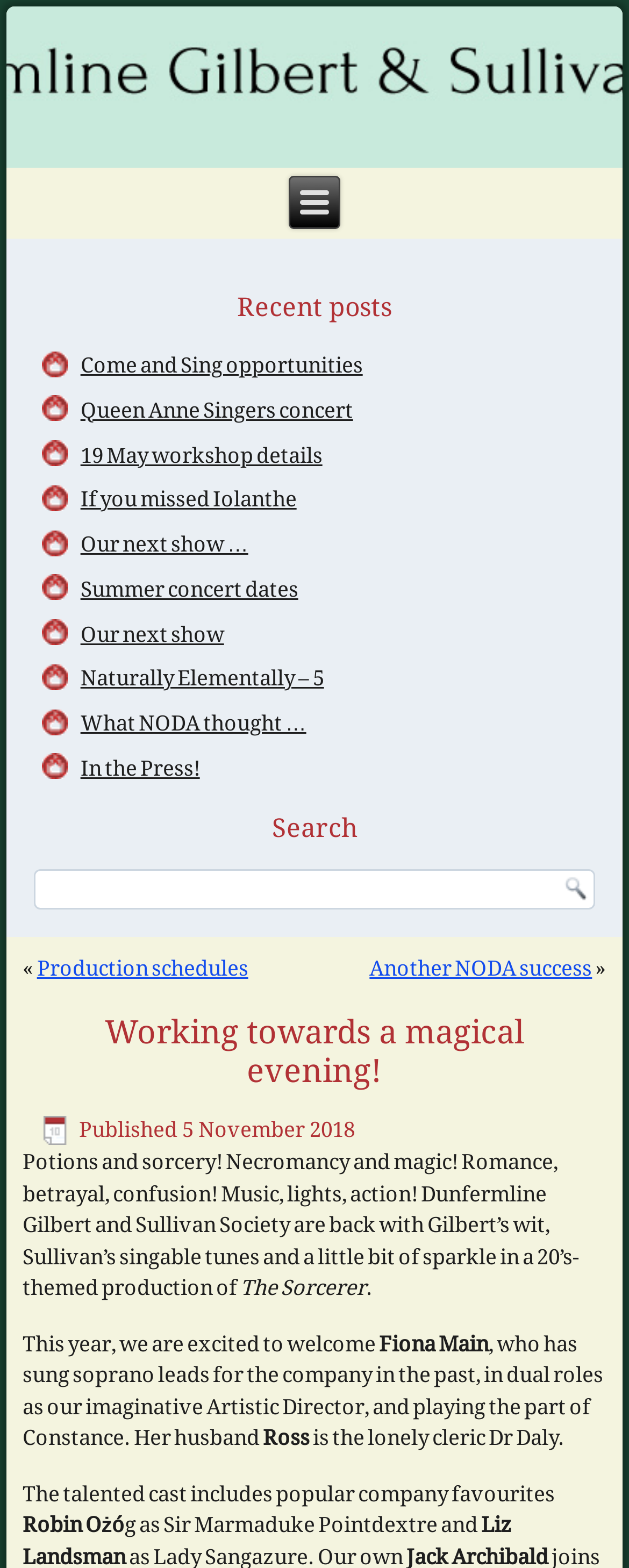What is the name of the society?
Based on the image, give a one-word or short phrase answer.

Dunfermline Gilbert & Sullivan Society